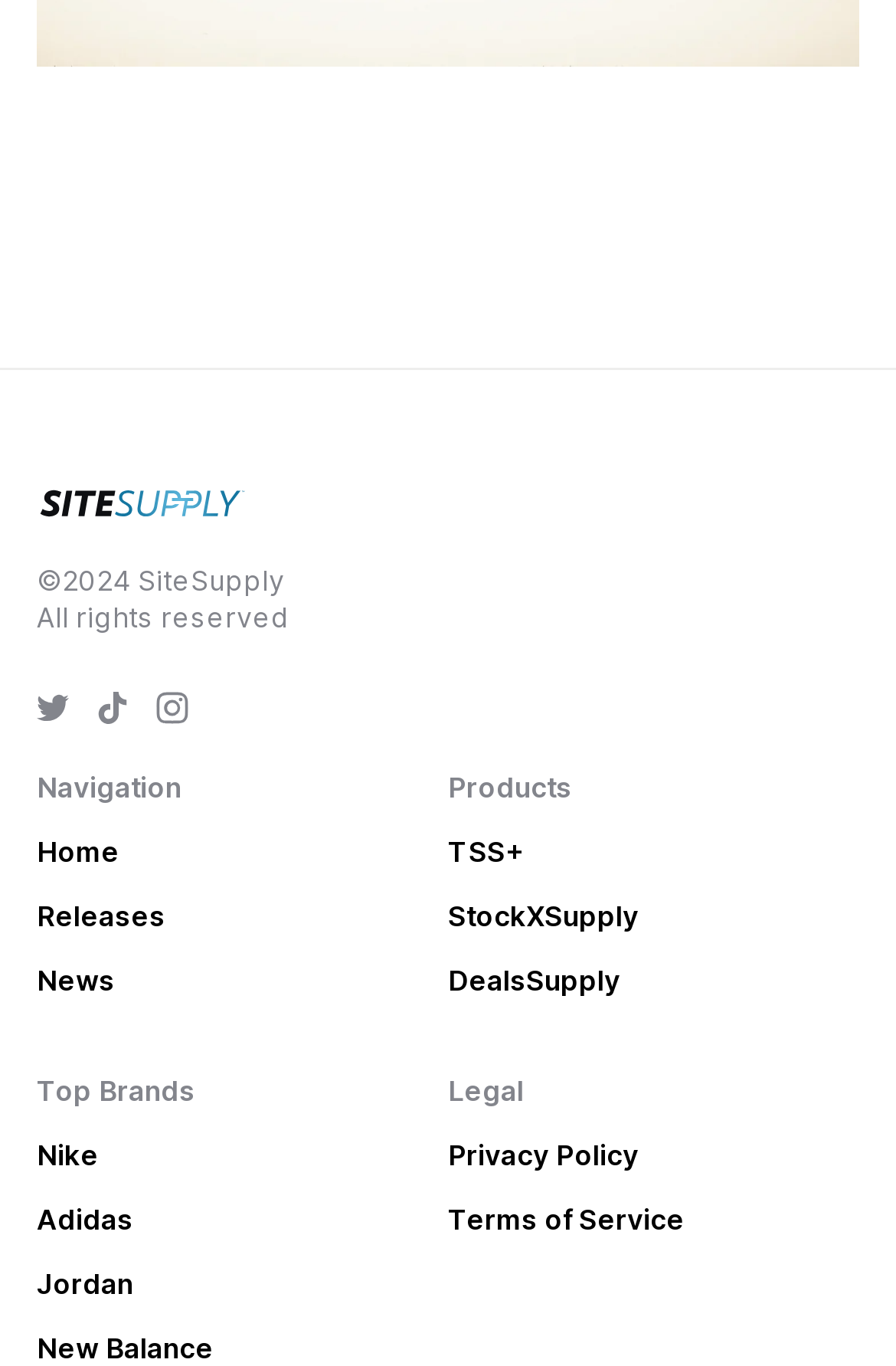Use a single word or phrase to answer the question:
What are the top brands featured on the website?

Nike, Adidas, Jordan